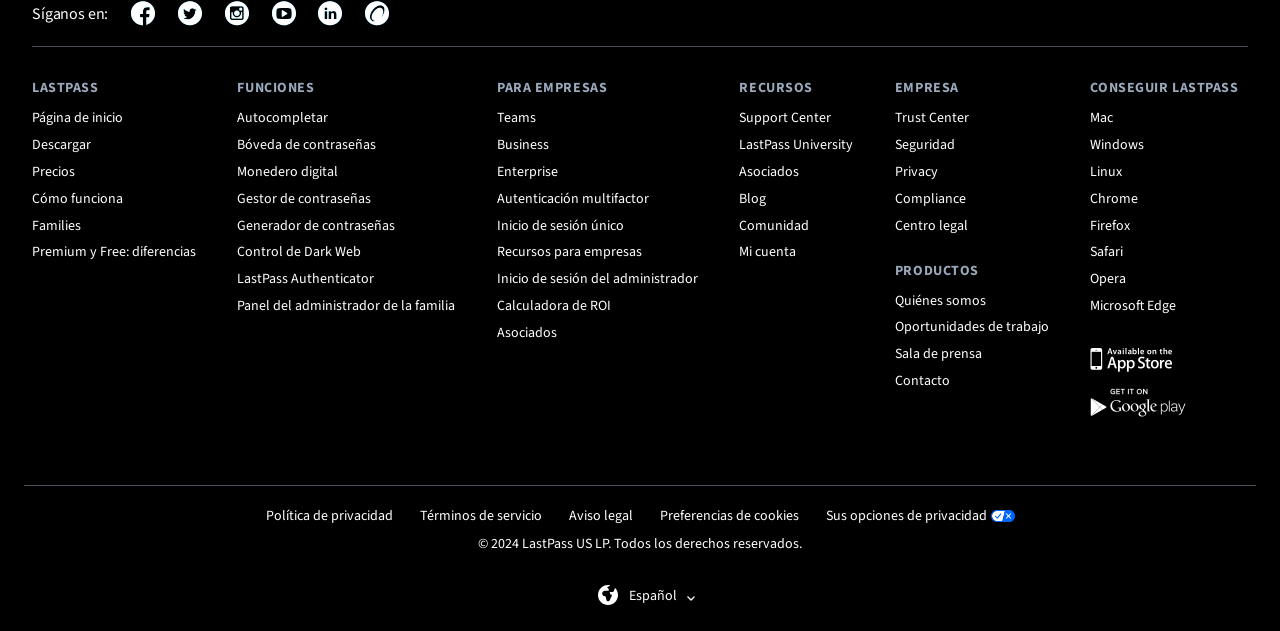Given the element description Services, specify the bounding box coordinates of the corresponding UI element in the format (top-left x, top-left y, bottom-right x, bottom-right y). All values must be between 0 and 1.

None